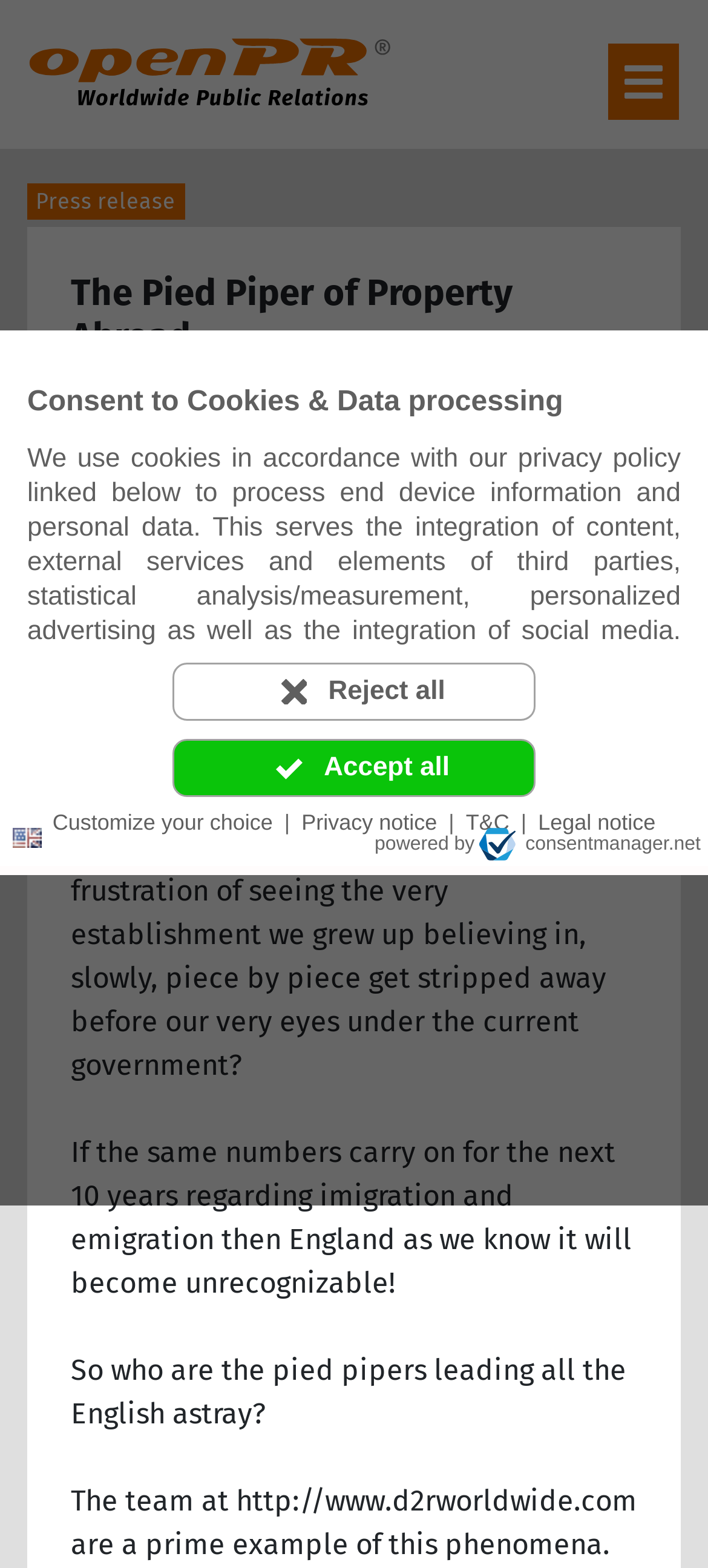Please identify the primary heading of the webpage and give its text content.

The Pied Piper of Property Abroad